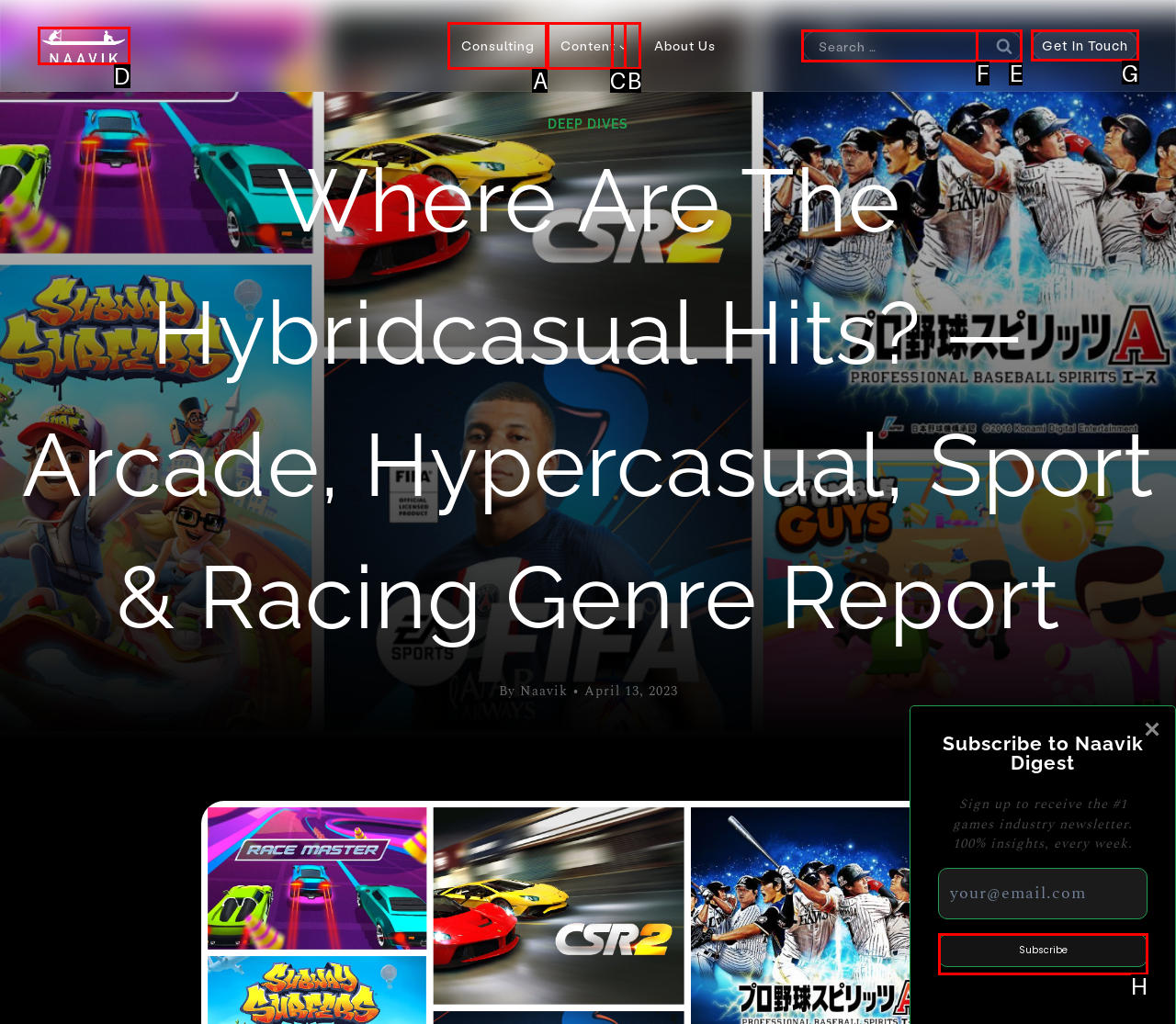Choose the HTML element to click for this instruction: Request a consultation today Answer with the letter of the correct choice from the given options.

None